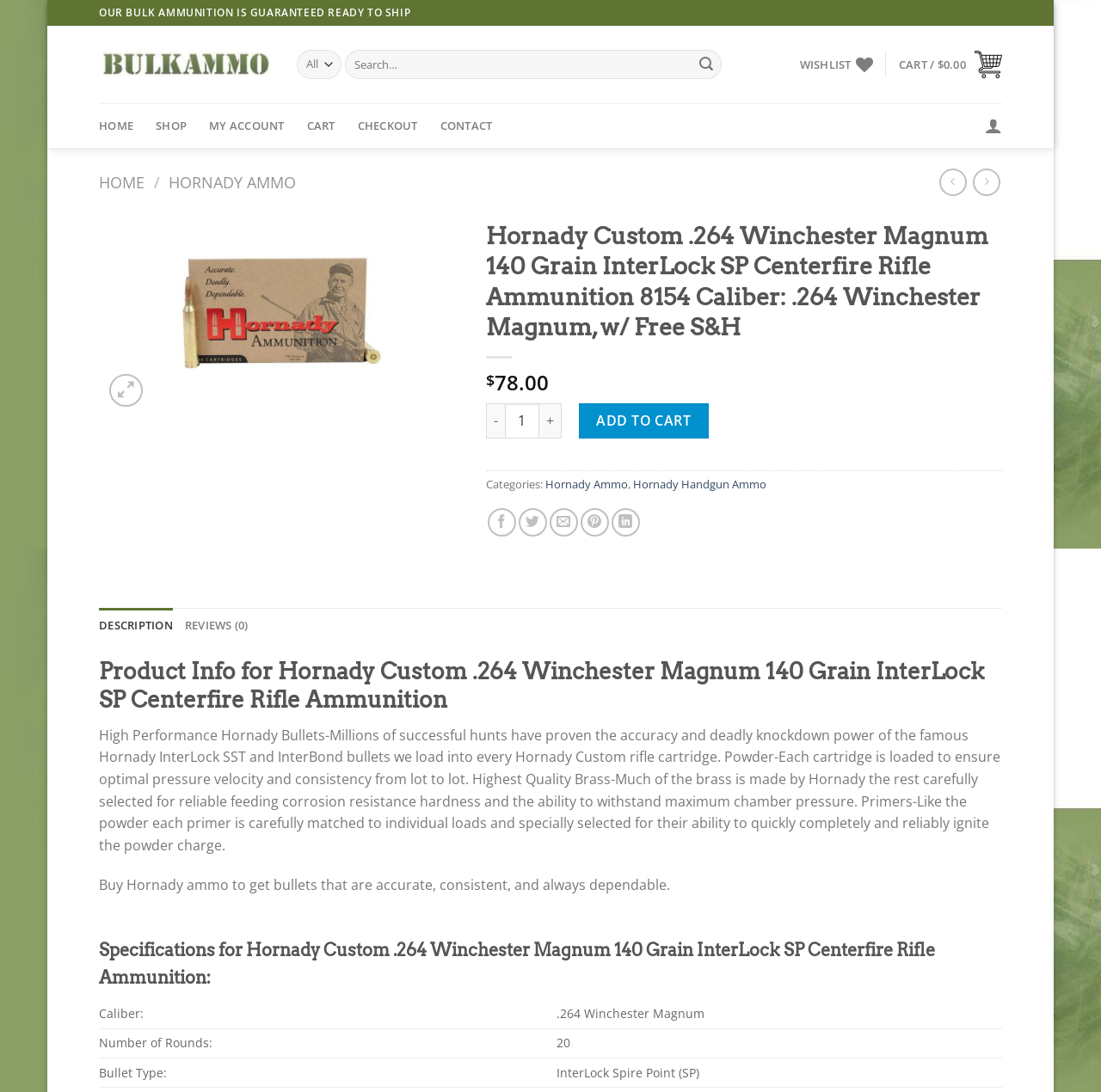Find the bounding box coordinates for the HTML element described in this sentence: "Description". Provide the coordinates as four float numbers between 0 and 1, in the format [left, top, right, bottom].

[0.09, 0.557, 0.157, 0.589]